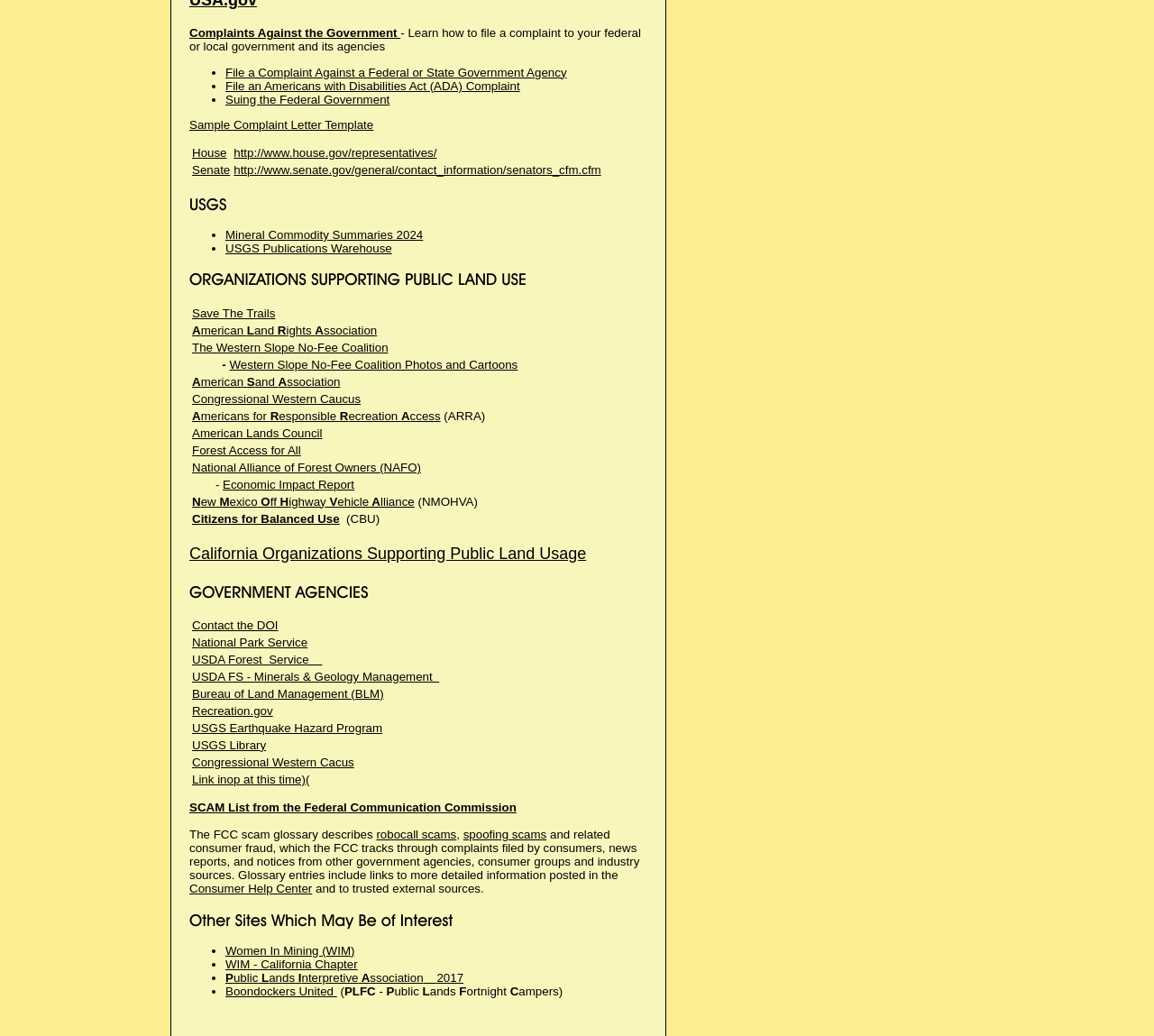Find and provide the bounding box coordinates for the UI element described here: "Citizens for Balanced Use". The coordinates should be given as four float numbers between 0 and 1: [left, top, right, bottom].

[0.166, 0.494, 0.294, 0.507]